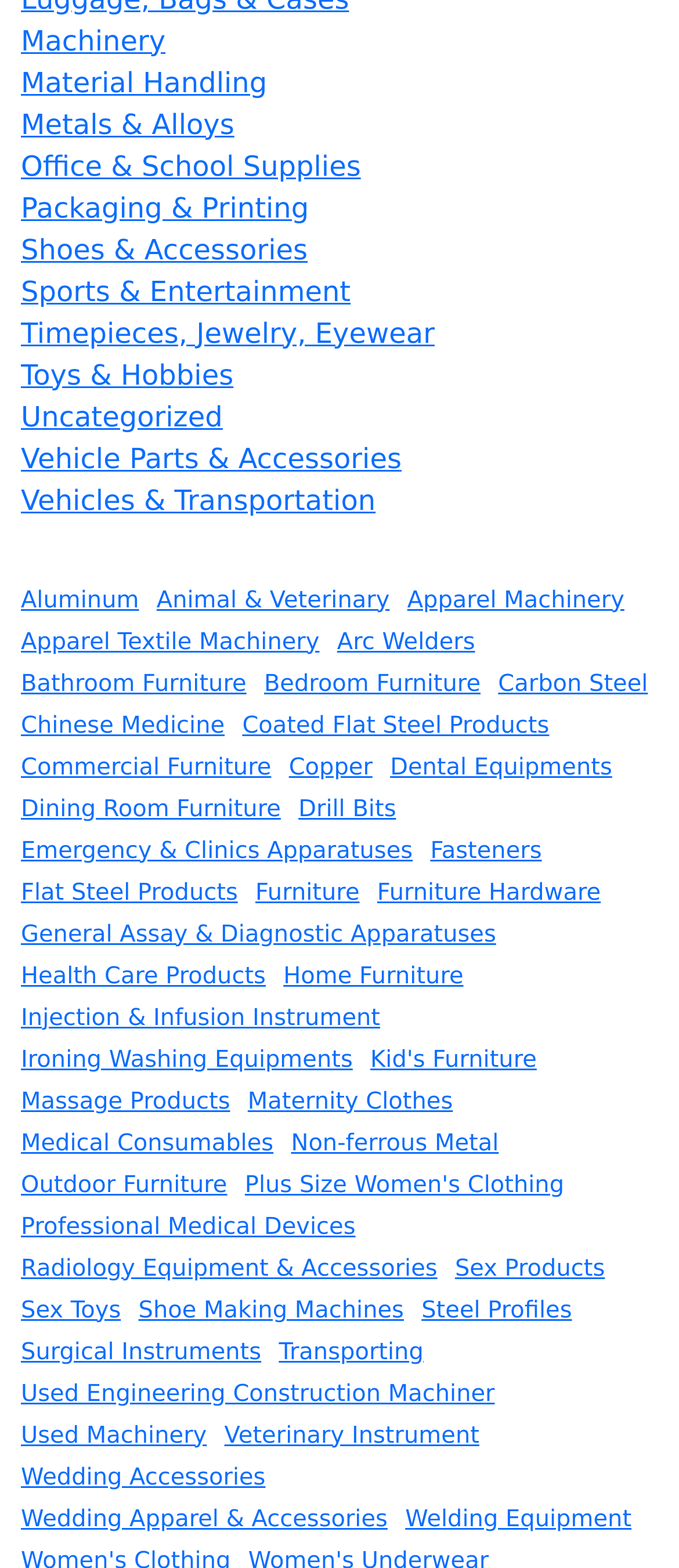Using the element description provided, determine the bounding box coordinates in the format (top-left x, top-left y, bottom-right x, bottom-right y). Ensure that all values are floating point numbers between 0 and 1. Element description: Copper

[0.425, 0.479, 0.549, 0.501]